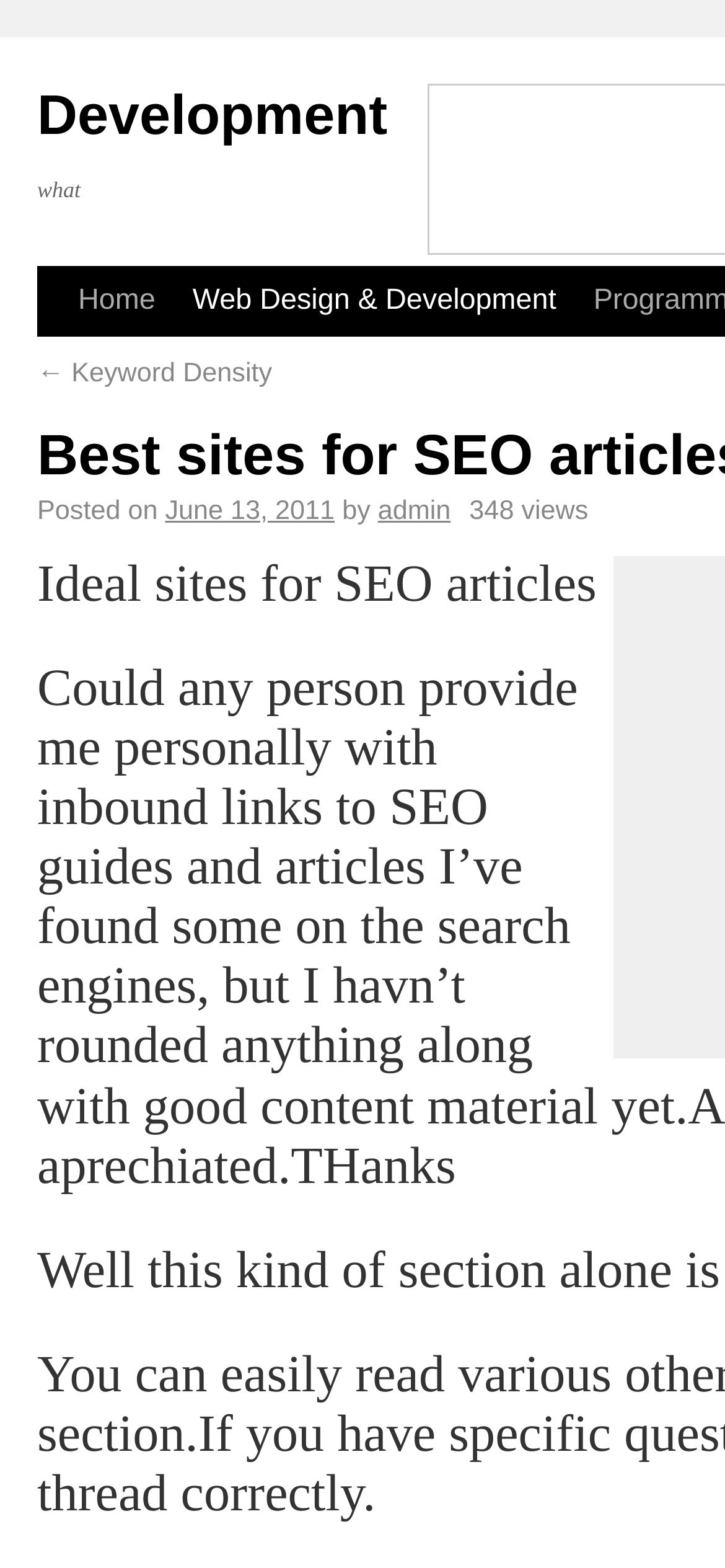When was the article posted?
Please answer the question with as much detail as possible using the screenshot.

I found the posting date by looking at the text 'Posted on' followed by a link 'June 13, 2011', which suggests that the article was posted on this date.